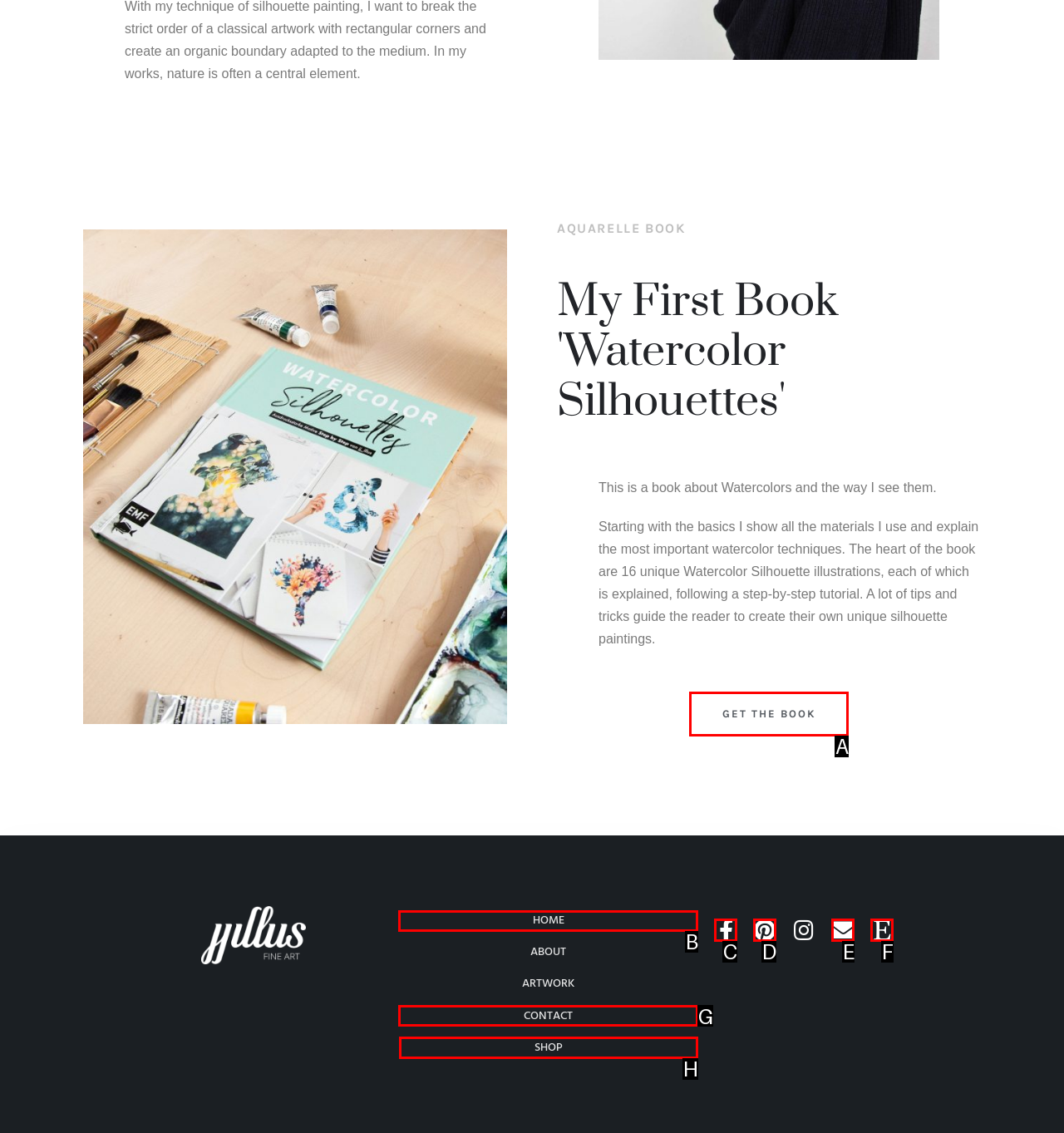Identify the HTML element to click to execute this task: Open the 'SHOP' Respond with the letter corresponding to the proper option.

H